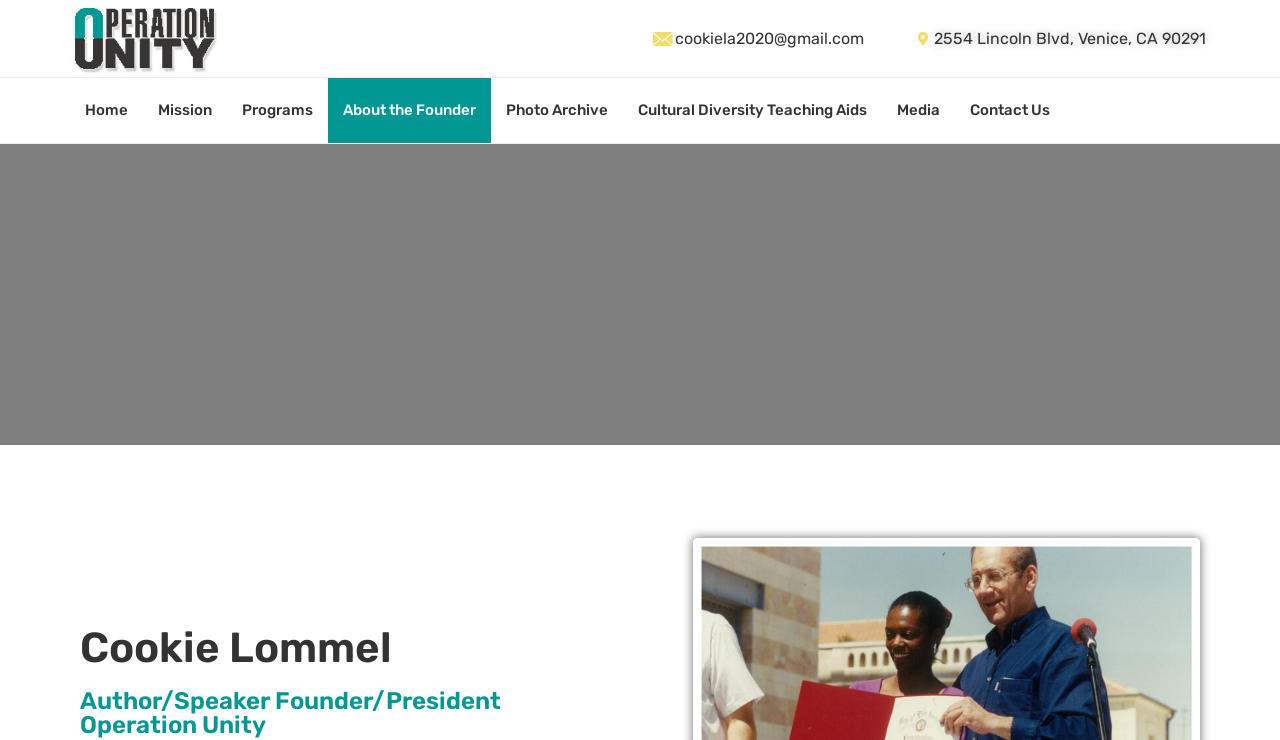Determine the bounding box coordinates of the clickable element to complete this instruction: "View the About the Founder page". Provide the coordinates in the format of four float numbers between 0 and 1, [left, top, right, bottom].

[0.256, 0.105, 0.384, 0.193]